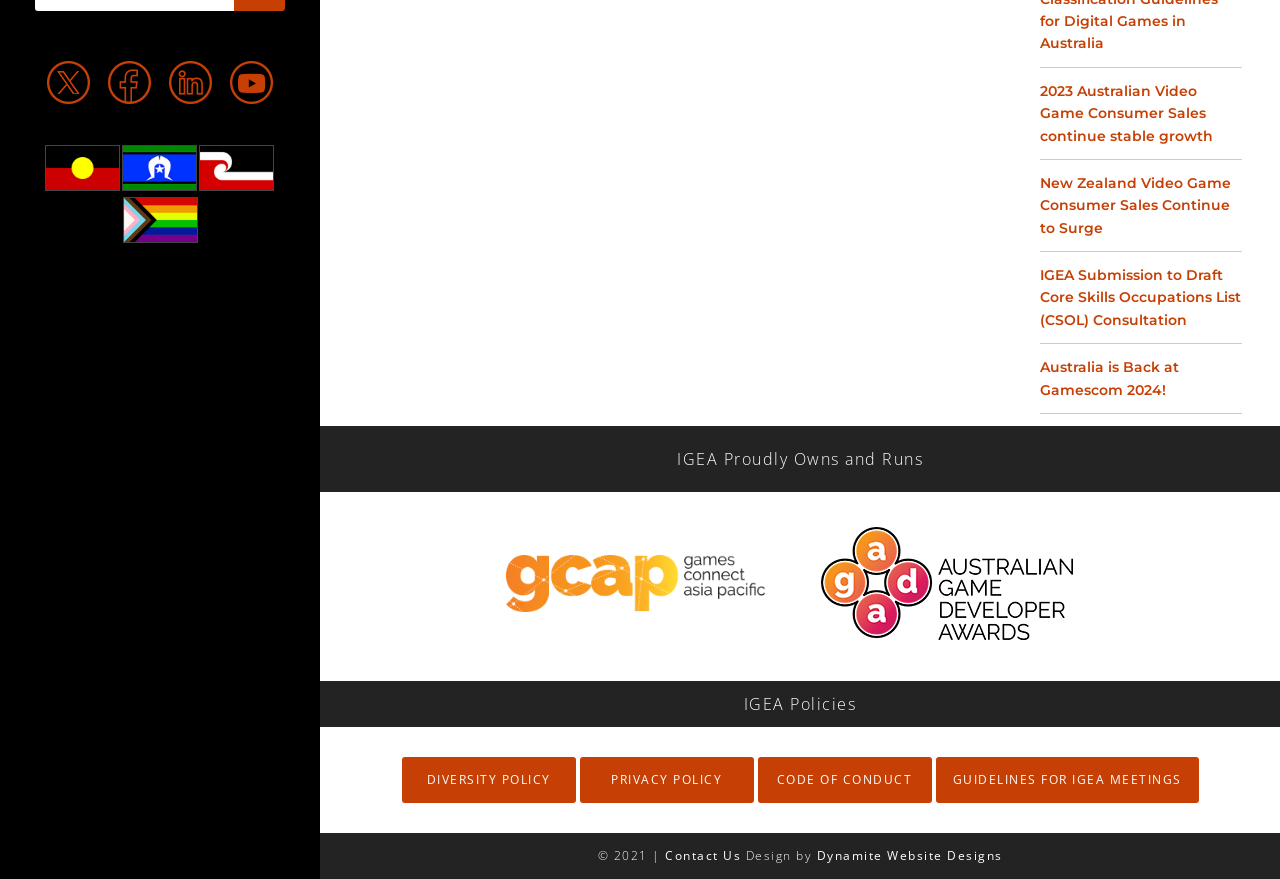Ascertain the bounding box coordinates for the UI element detailed here: "Contact Us". The coordinates should be provided as [left, top, right, bottom] with each value being a float between 0 and 1.

[0.52, 0.964, 0.579, 0.983]